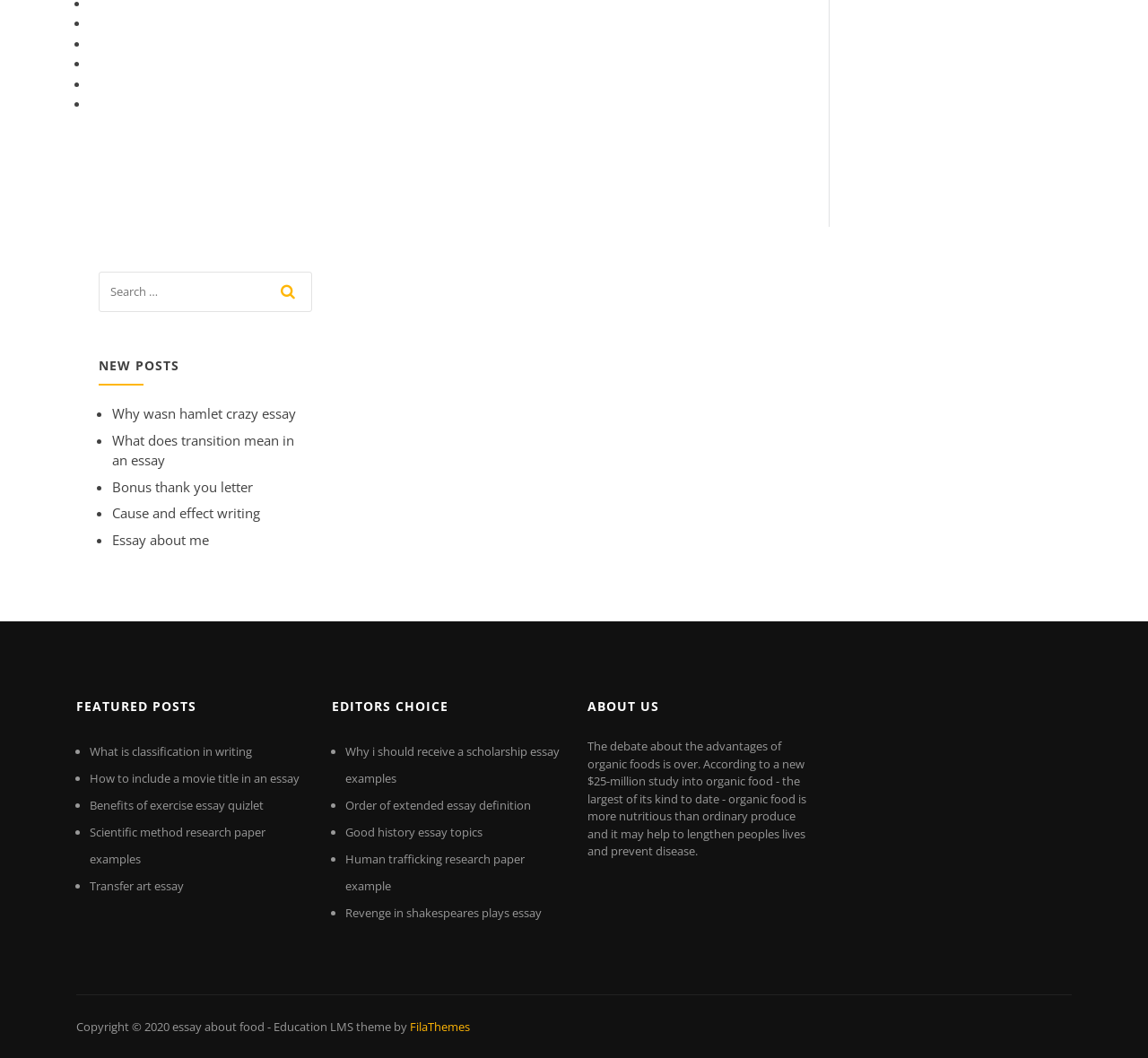Identify the bounding box coordinates for the UI element described by the following text: "What is classification in writing". Provide the coordinates as four float numbers between 0 and 1, in the format [left, top, right, bottom].

[0.078, 0.703, 0.22, 0.718]